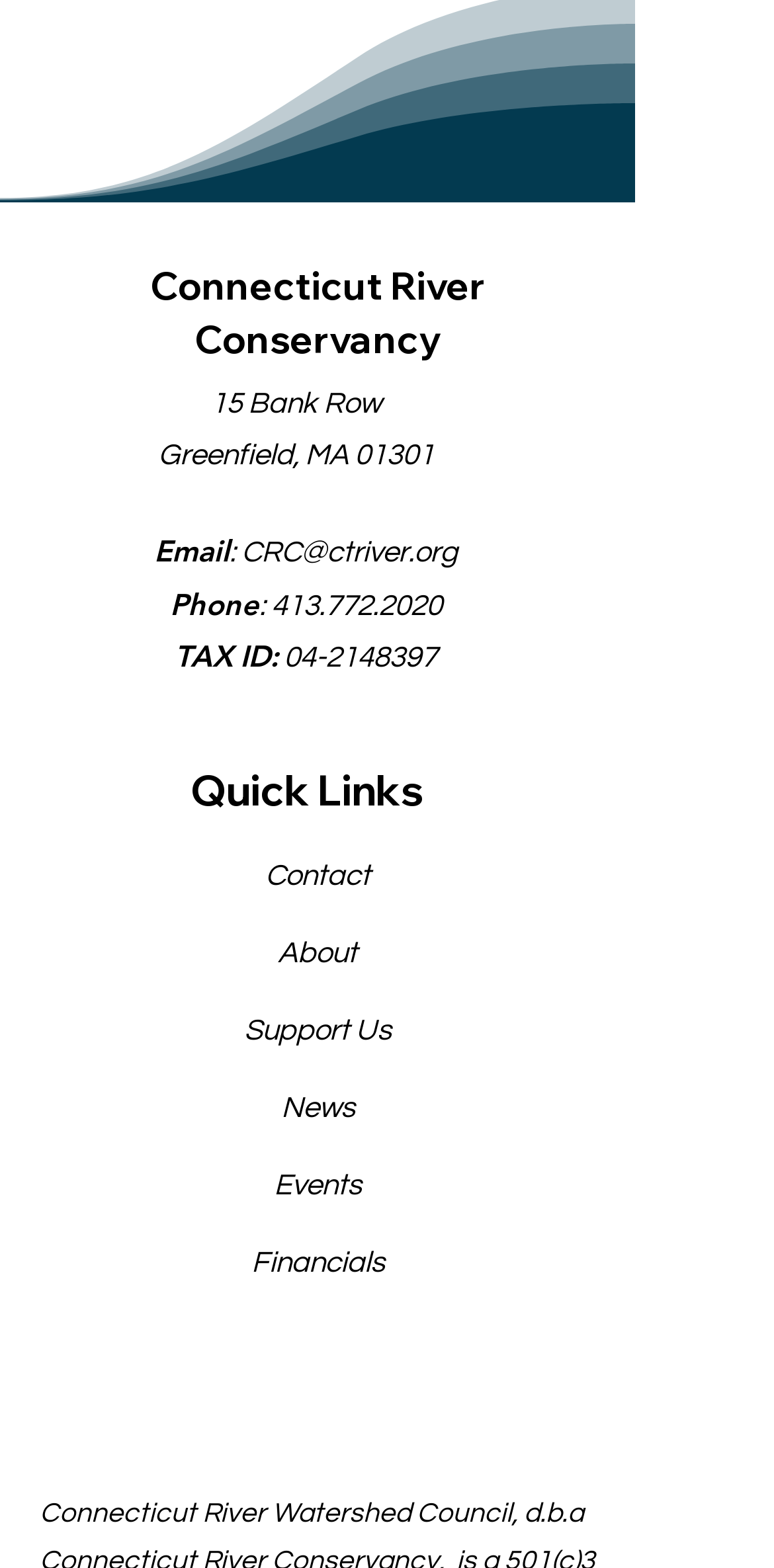Answer the question briefly using a single word or phrase: 
How many social media links are there in the Social Bar?

5